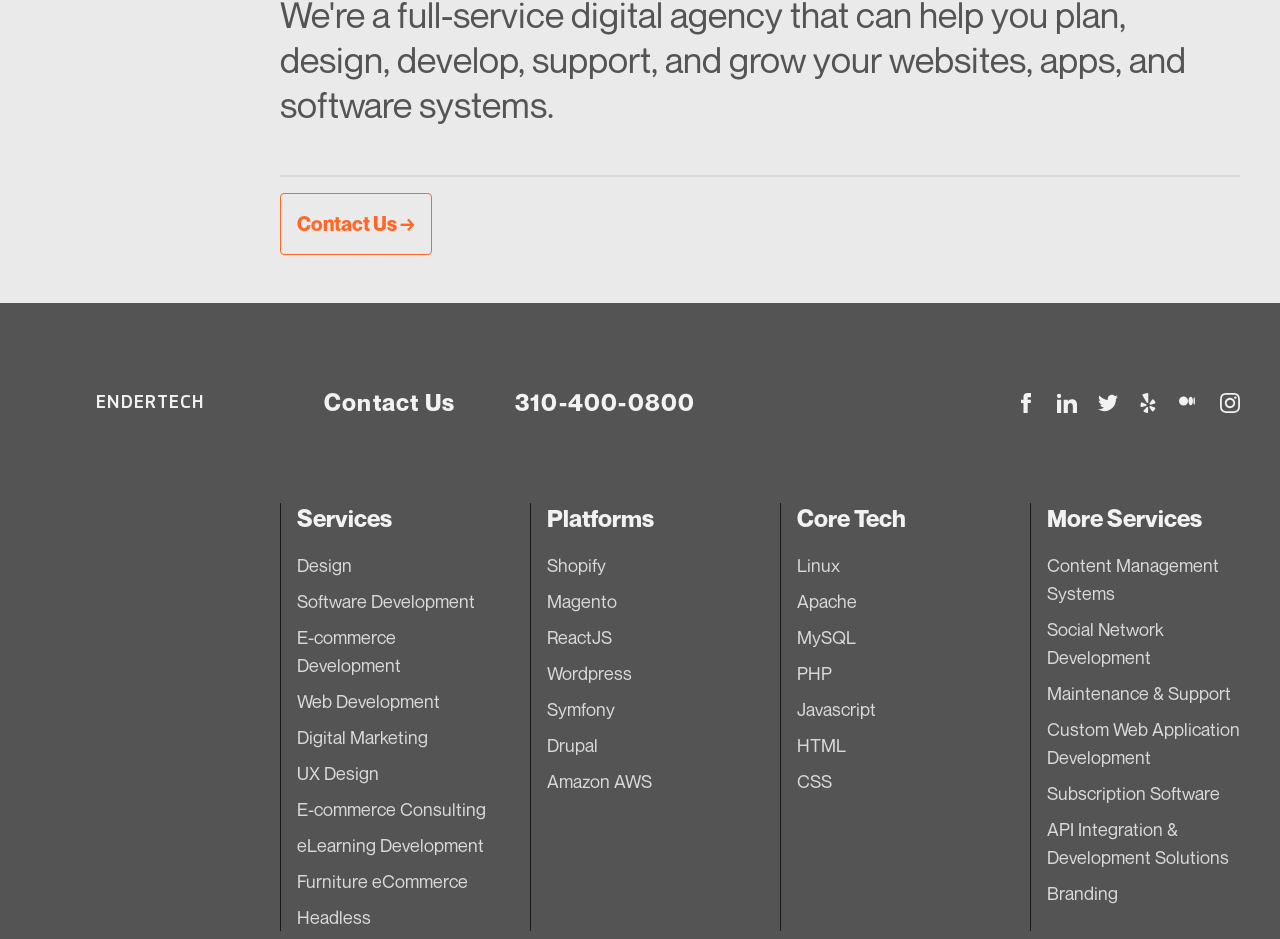Locate the bounding box coordinates of the area you need to click to fulfill this instruction: 'Click on Contact Us'. The coordinates must be in the form of four float numbers ranging from 0 to 1: [left, top, right, bottom].

[0.238, 0.392, 0.371, 0.465]